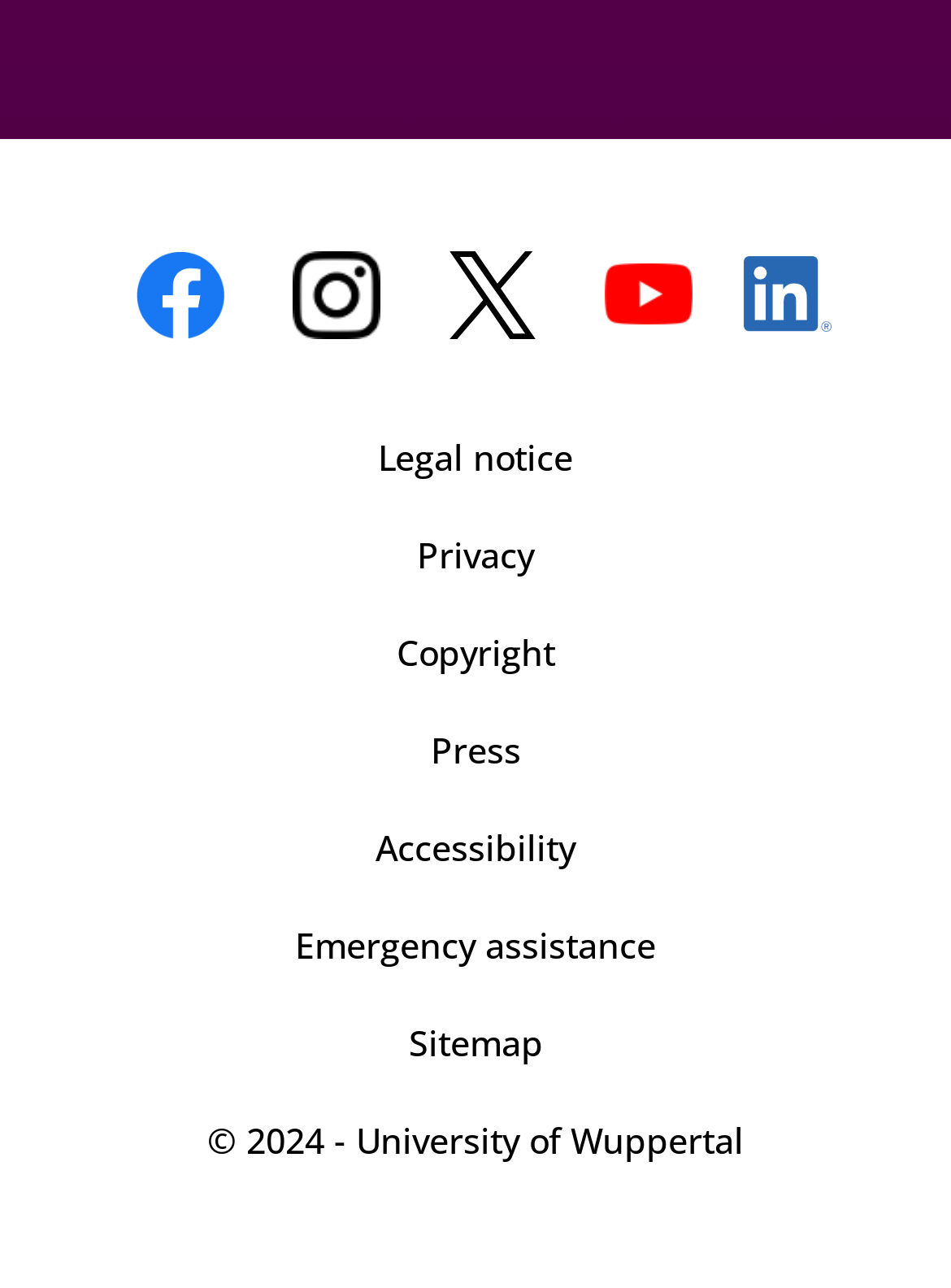How many links are available at the bottom of the webpage?
Utilize the image to construct a detailed and well-explained answer.

I counted the number of links available at the bottom of the webpage, which are 'Legal notice', 'Privacy', 'Copyright', 'Press', 'Accessibility', 'Emergency assistance', and 'Sitemap', totaling 7 links.